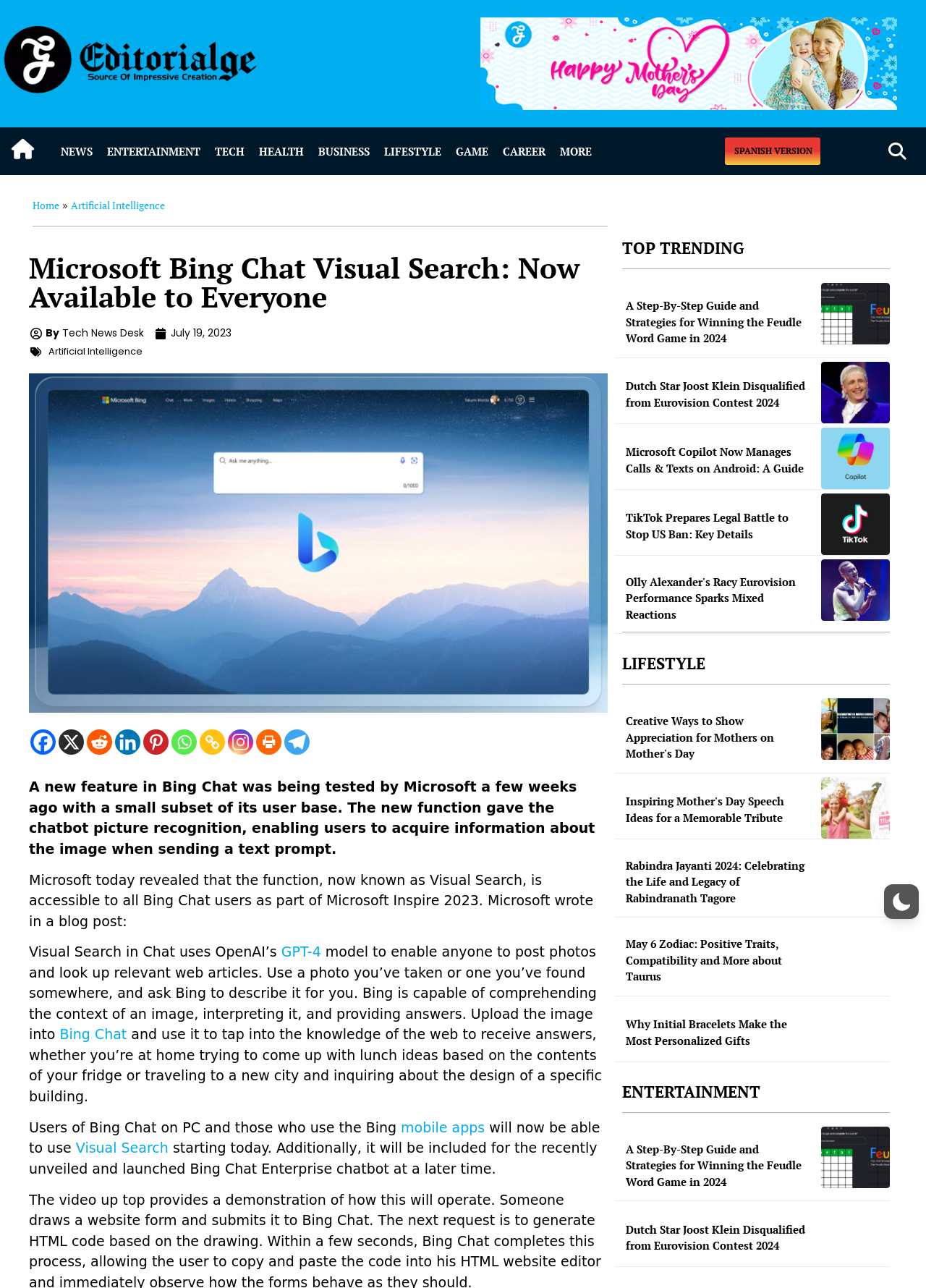Specify the bounding box coordinates of the element's region that should be clicked to achieve the following instruction: "Explore Artificial Intelligence". The bounding box coordinates consist of four float numbers between 0 and 1, in the format [left, top, right, bottom].

[0.052, 0.268, 0.154, 0.278]